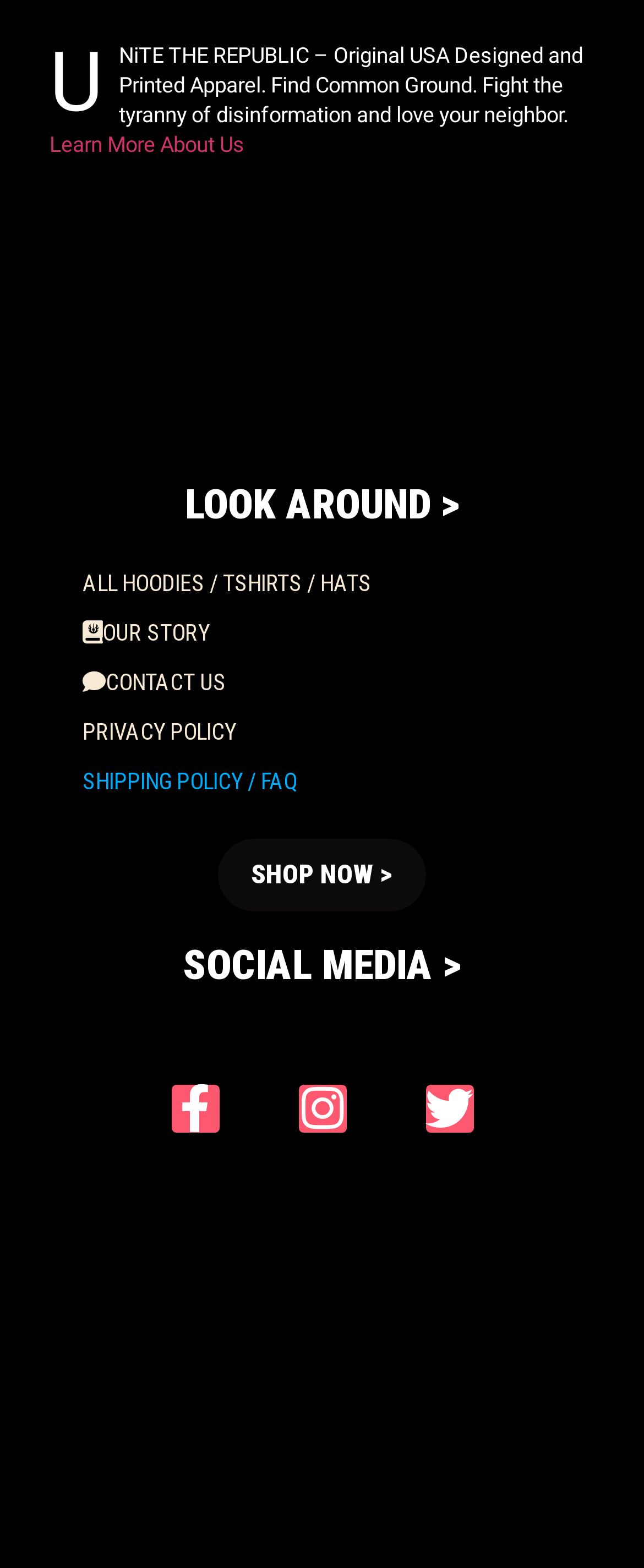Can you provide the bounding box coordinates for the element that should be clicked to implement the instruction: "Browse all products"?

[0.077, 0.356, 0.923, 0.388]